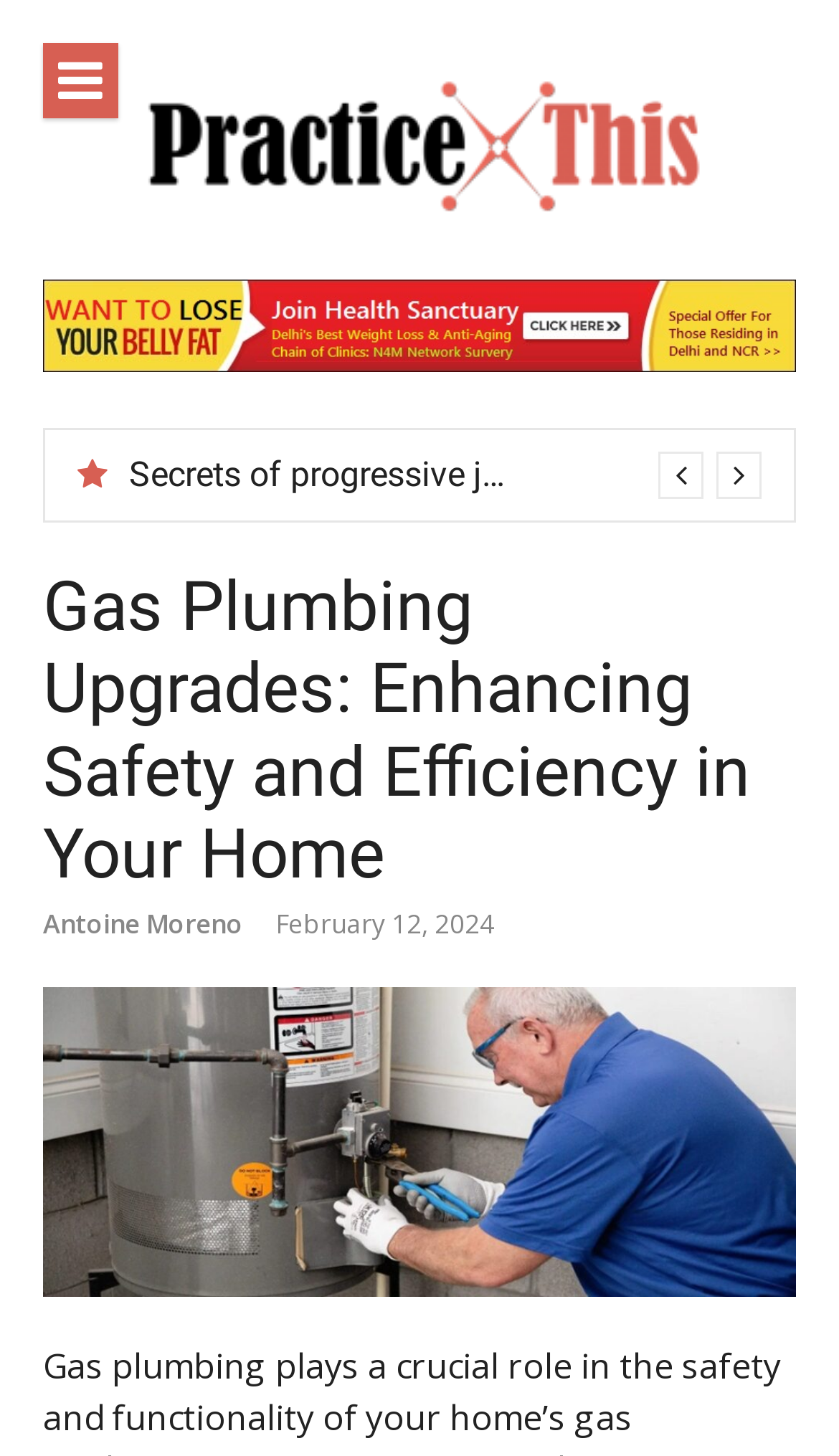Please find the bounding box for the UI component described as follows: "Antoine Moreno".

[0.051, 0.622, 0.29, 0.647]